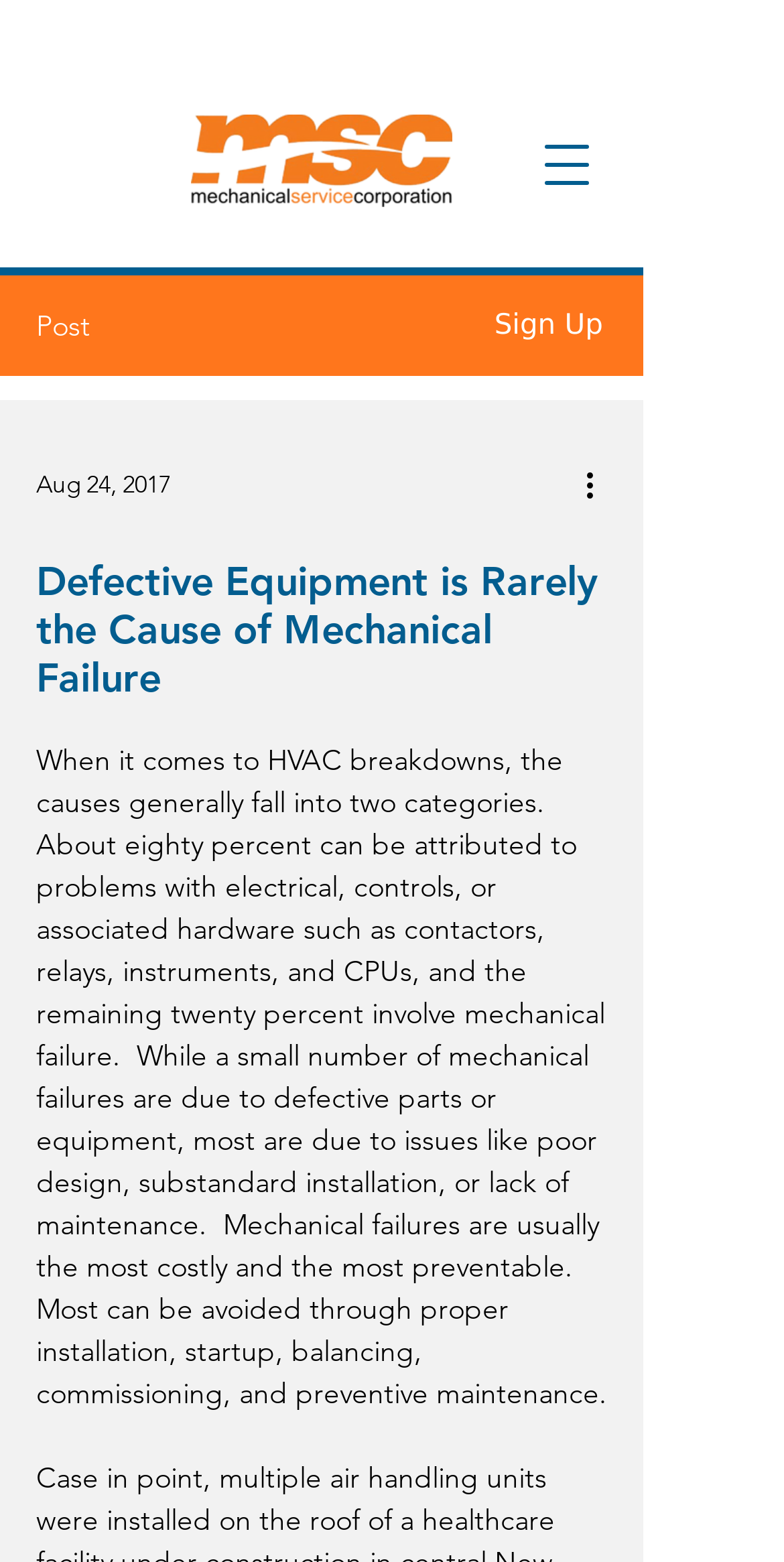What is the purpose of preventive maintenance?
Kindly offer a detailed explanation using the data available in the image.

The webpage mentions that 'Mechanical failures are usually the most costly and the most preventable. Most can be avoided through proper installation, startup, balancing, commissioning, and preventive maintenance.' This suggests that the purpose of preventive maintenance is to avoid mechanical failures.